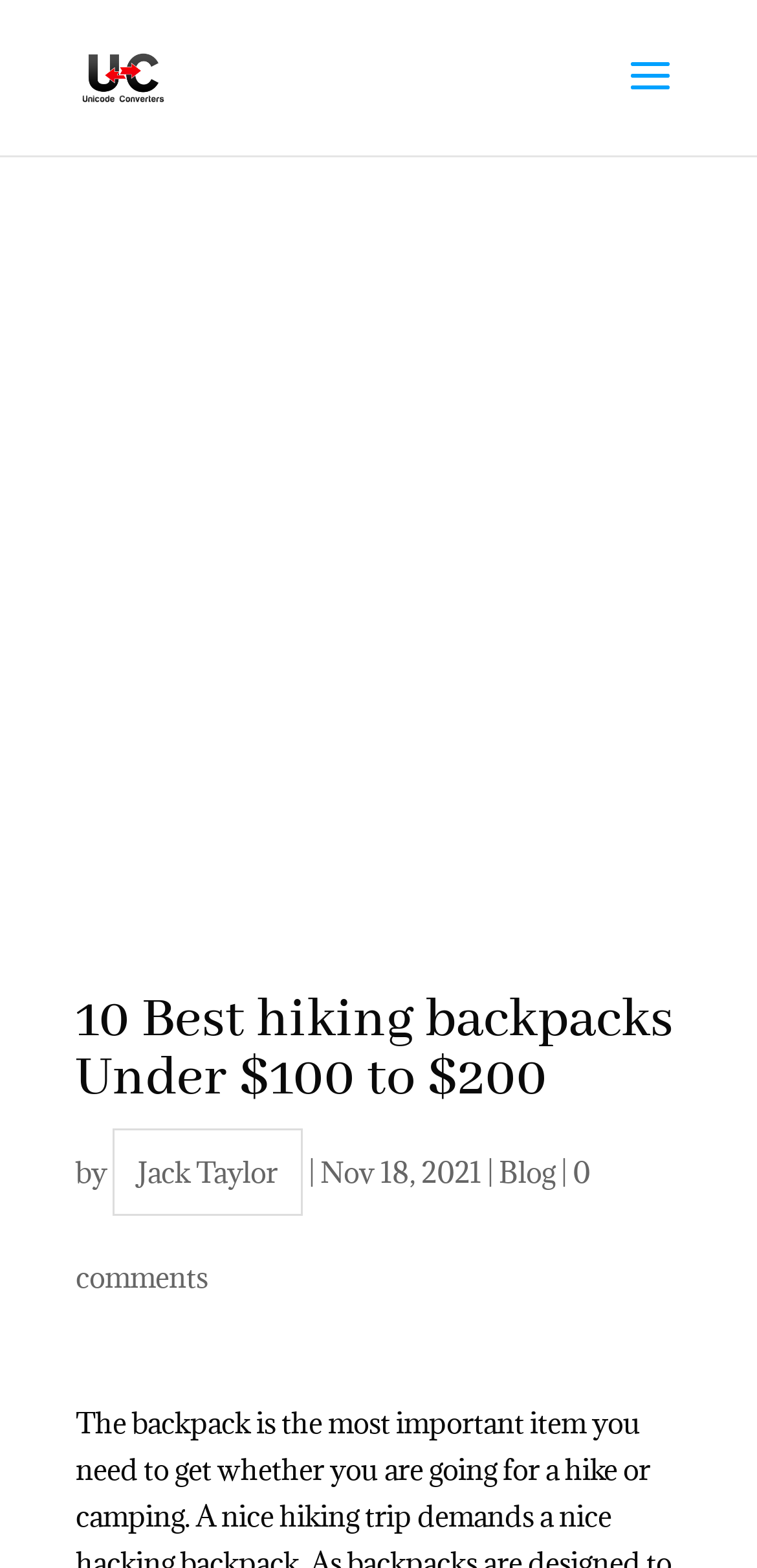What is the category of the article?
Based on the image, answer the question in a detailed manner.

I found the category 'Blog' linked to the bottom of the article, which indicates that this article belongs to the blog category.